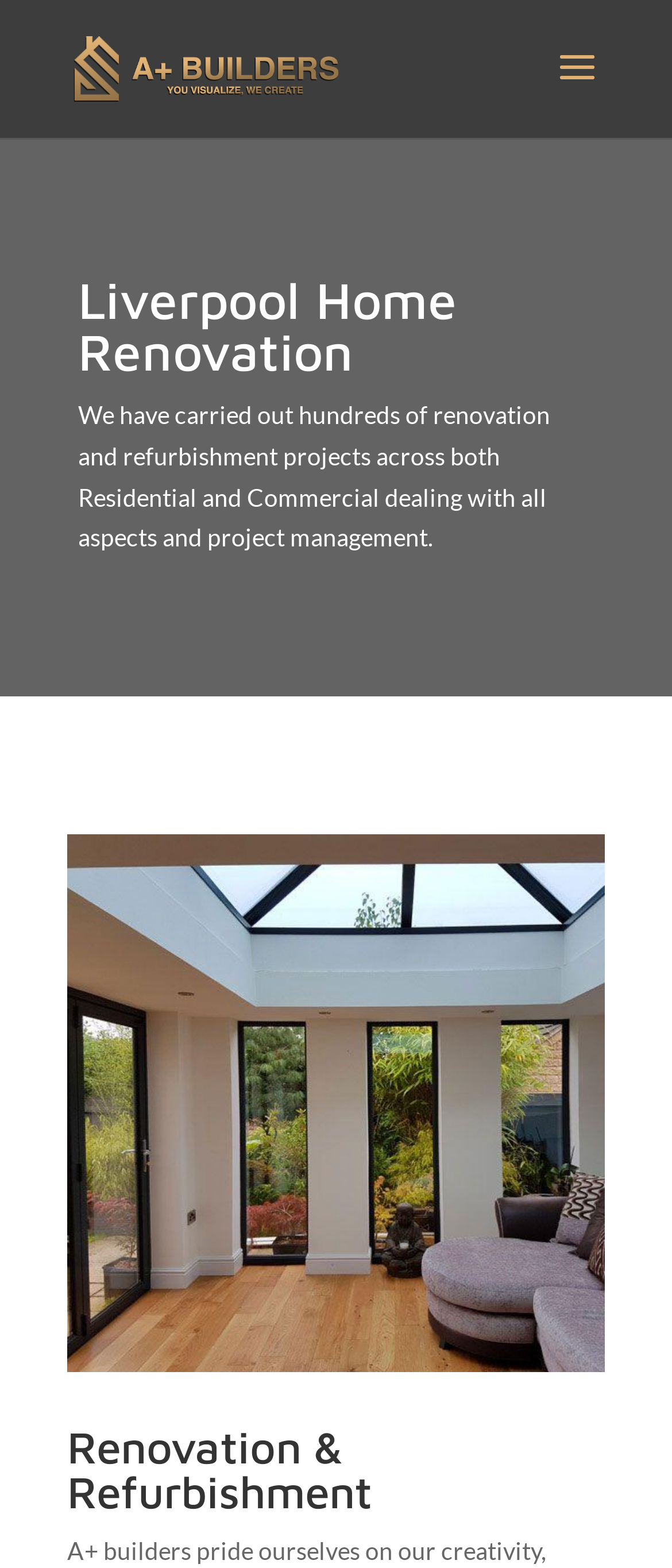Find the primary header on the webpage and provide its text.

Liverpool Home Renovation